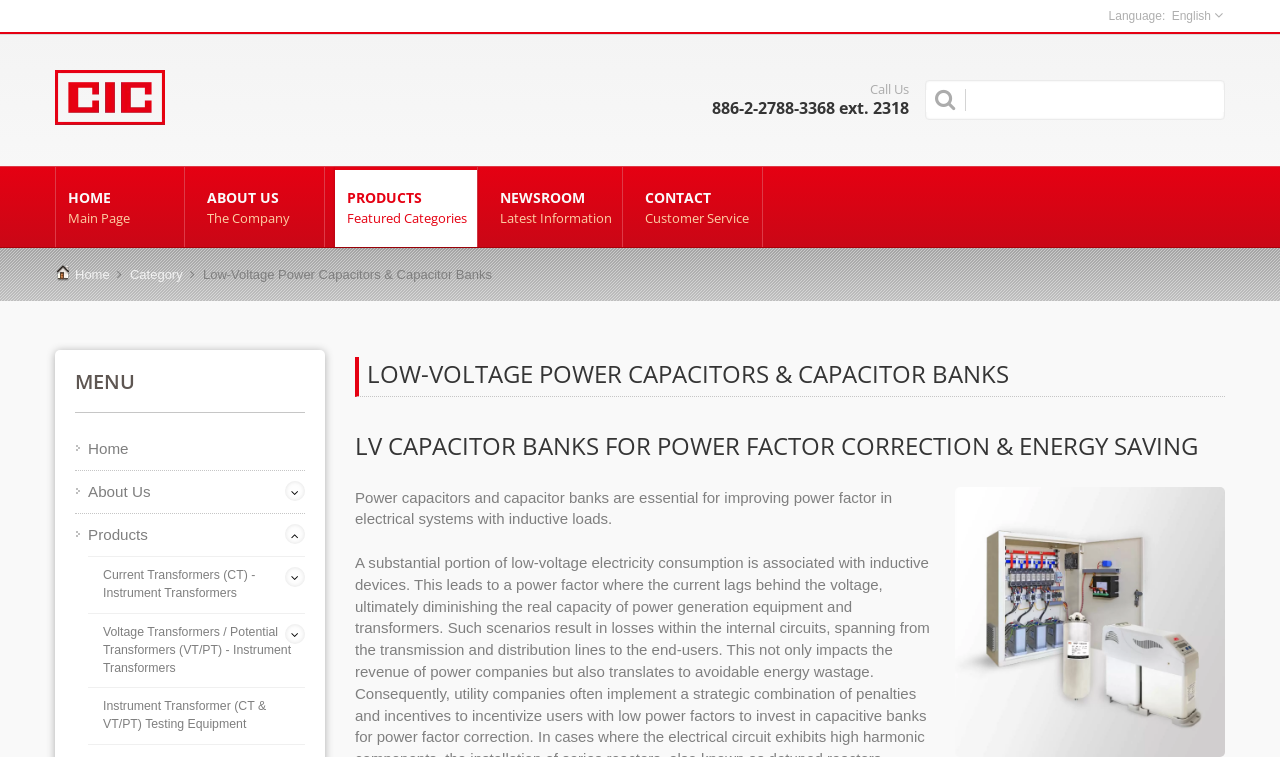Respond to the following query with just one word or a short phrase: 
What is the company name?

CHALLENGE INDUSTRIAL CO., LTD.